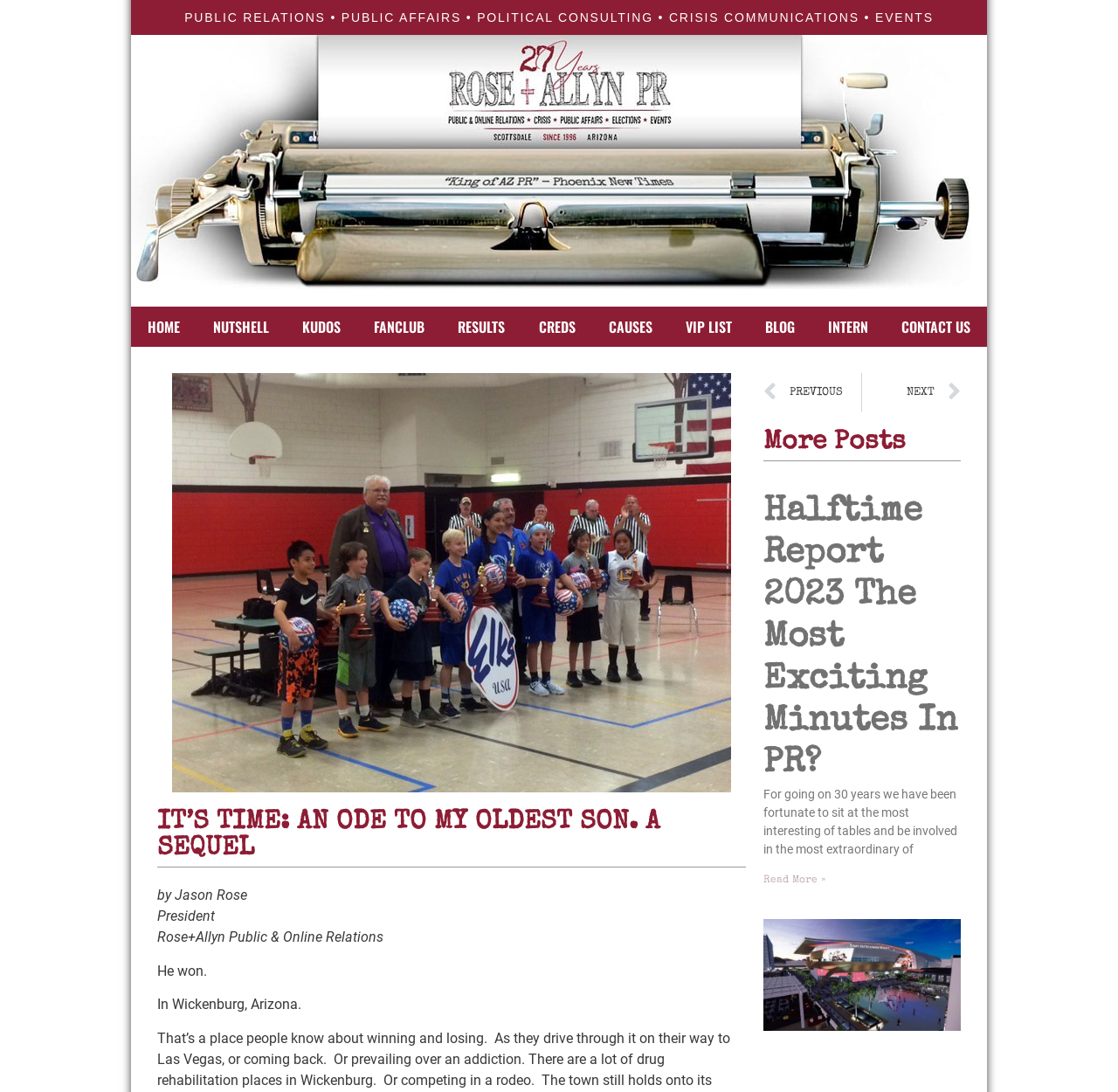Respond to the following query with just one word or a short phrase: 
What is the location mentioned in the article?

Wickenburg, Arizona